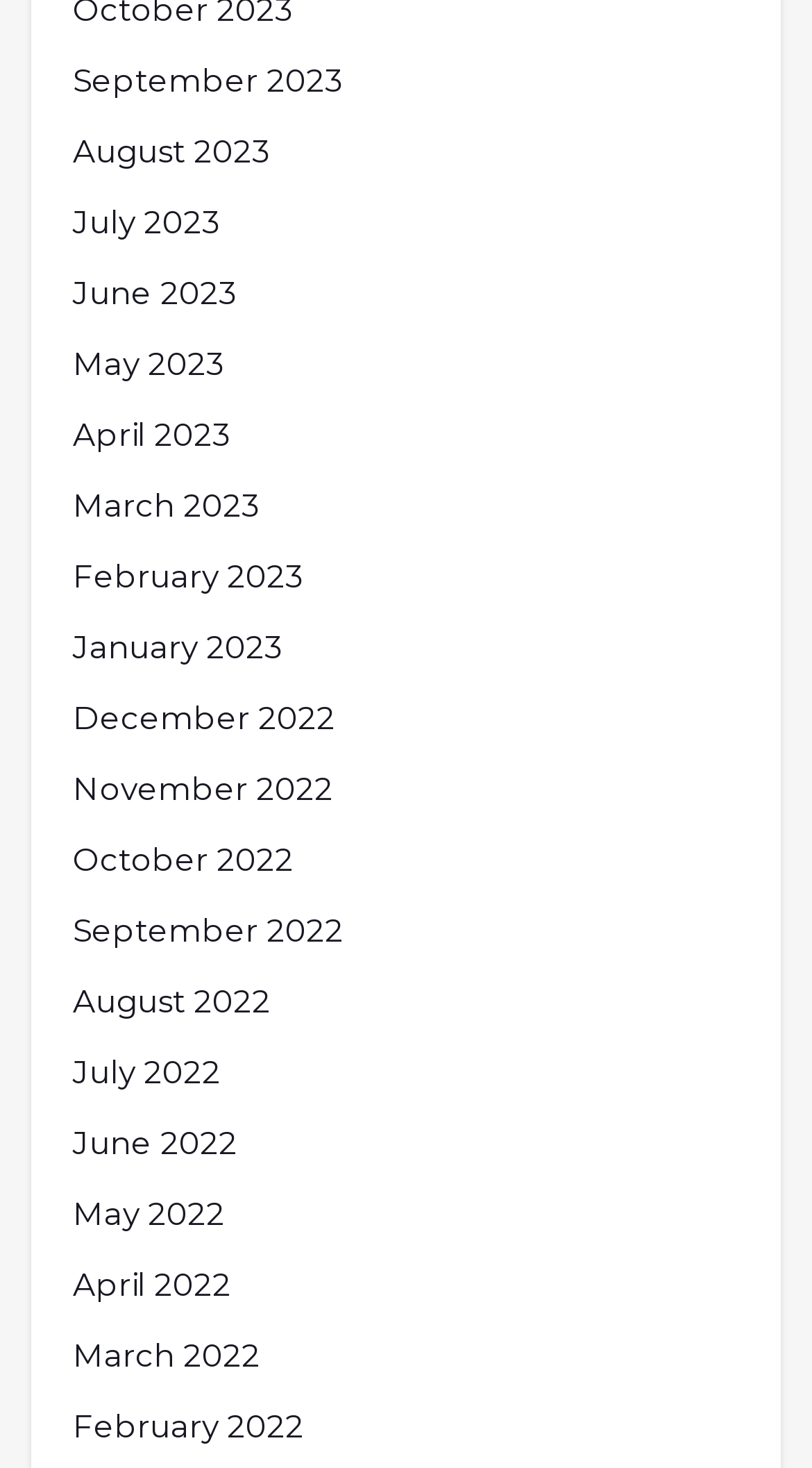Identify the bounding box coordinates of the clickable region required to complete the instruction: "Read the 'Postgraduate open day' post". The coordinates should be given as four float numbers within the range of 0 and 1, i.e., [left, top, right, bottom].

None